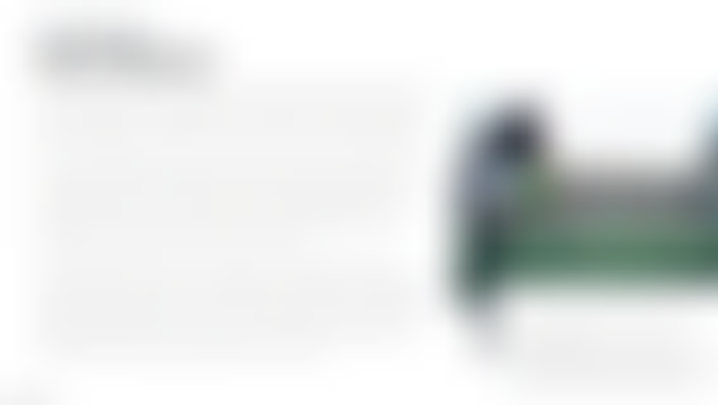Offer a detailed narrative of what is shown in the image.

The image titled "AMA slide 6.png" presents an engaging visual, possibly related to a presentation or educational material. It features a layout that suggests a combination of text and graphical content, designed to convey specific information effectively. 

The overall composition is likely structured to enhance understanding, with a clear focus on delivering key points. The presence of graphical elements indicates an intention to illustrate concepts or data visually, which can aid retention and comprehension for the audience. This combination of text and visuals typically serves to create a more dynamic and interactive learning experience. 

The image occupies a significant portion of the viewing area, capturing attention and facilitating a deeper engagement with the material presented.